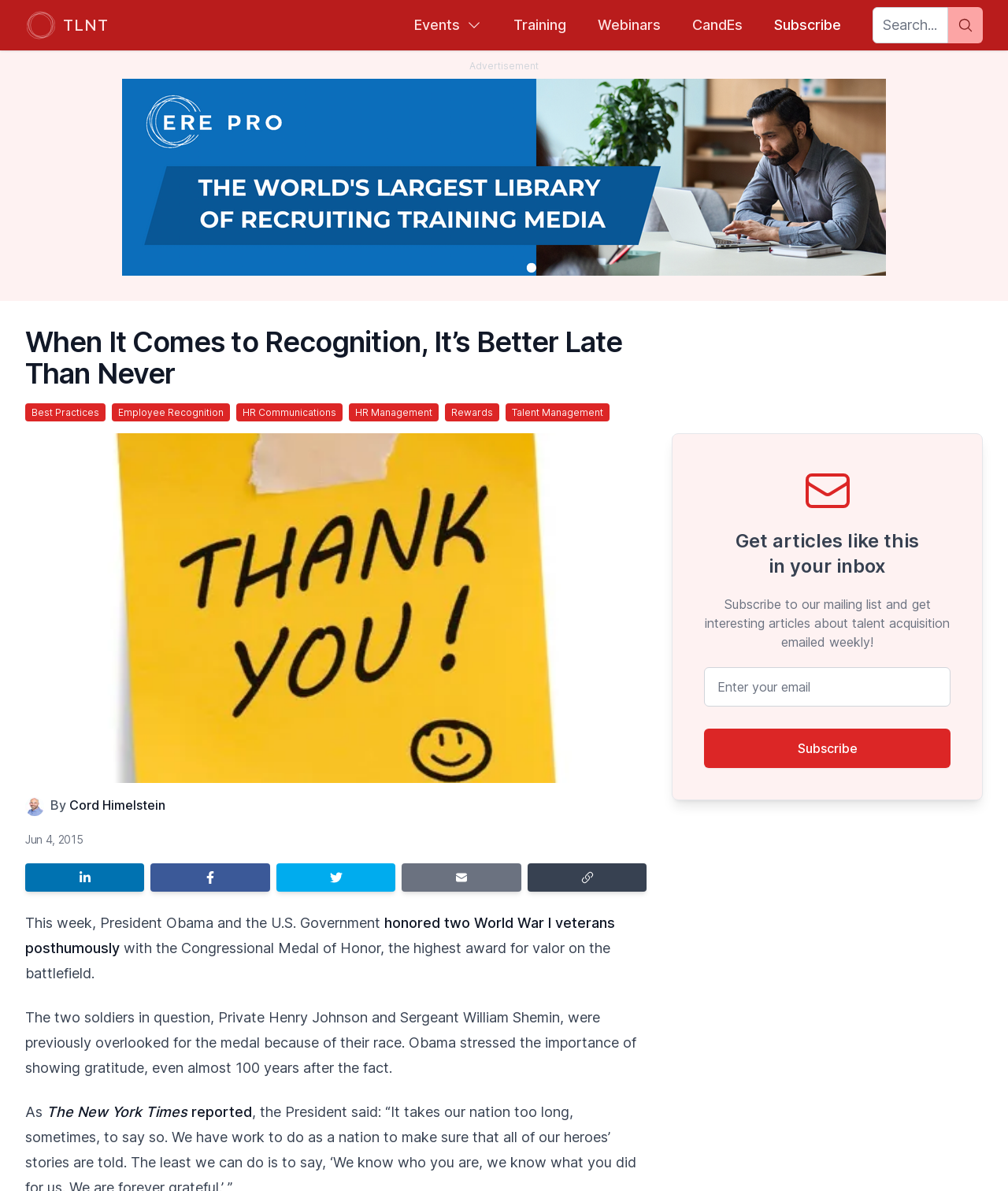Determine the bounding box coordinates of the clickable region to carry out the instruction: "Share the article on LinkedIn".

[0.025, 0.725, 0.143, 0.748]